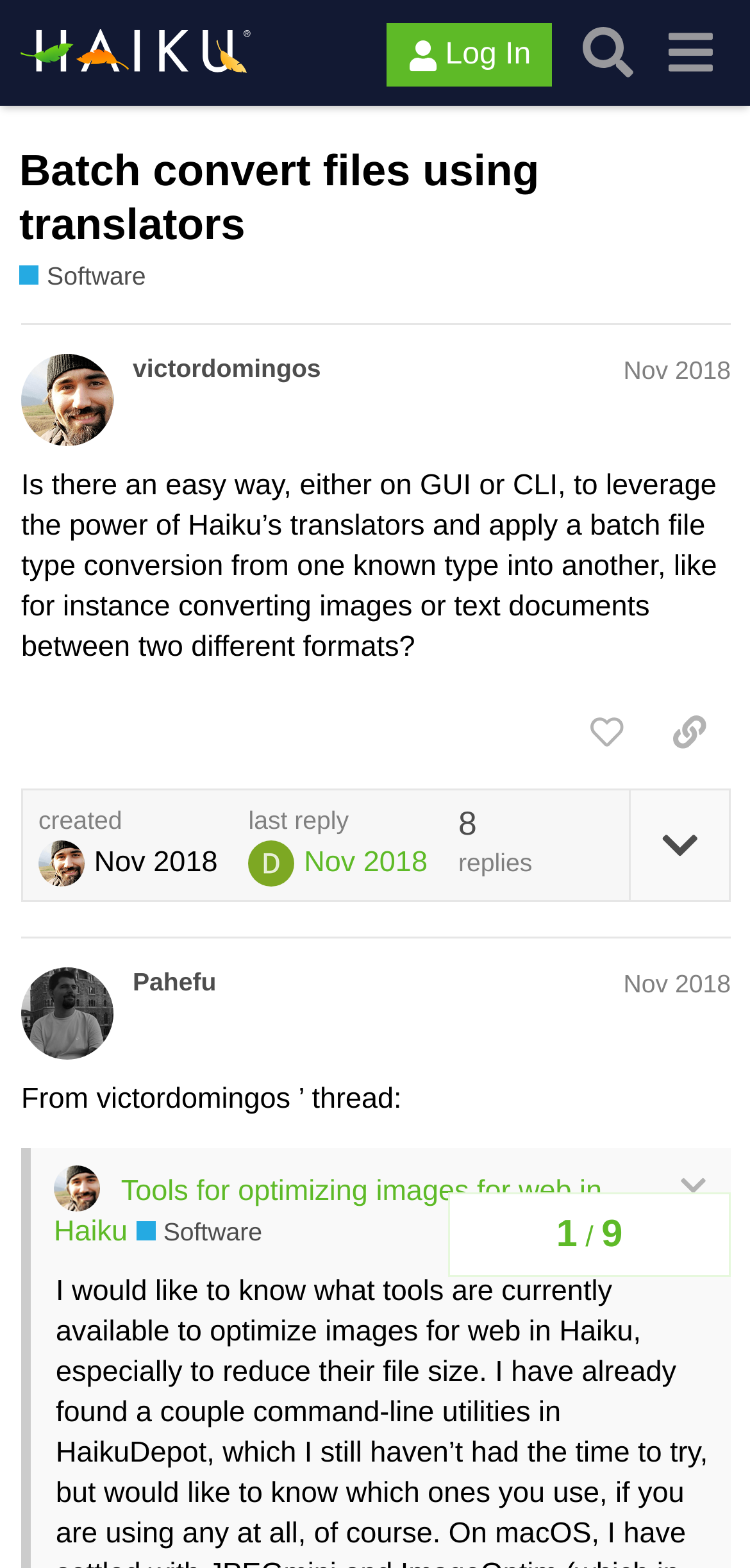Could you indicate the bounding box coordinates of the region to click in order to complete this instruction: "View topic details".

[0.838, 0.505, 0.972, 0.574]